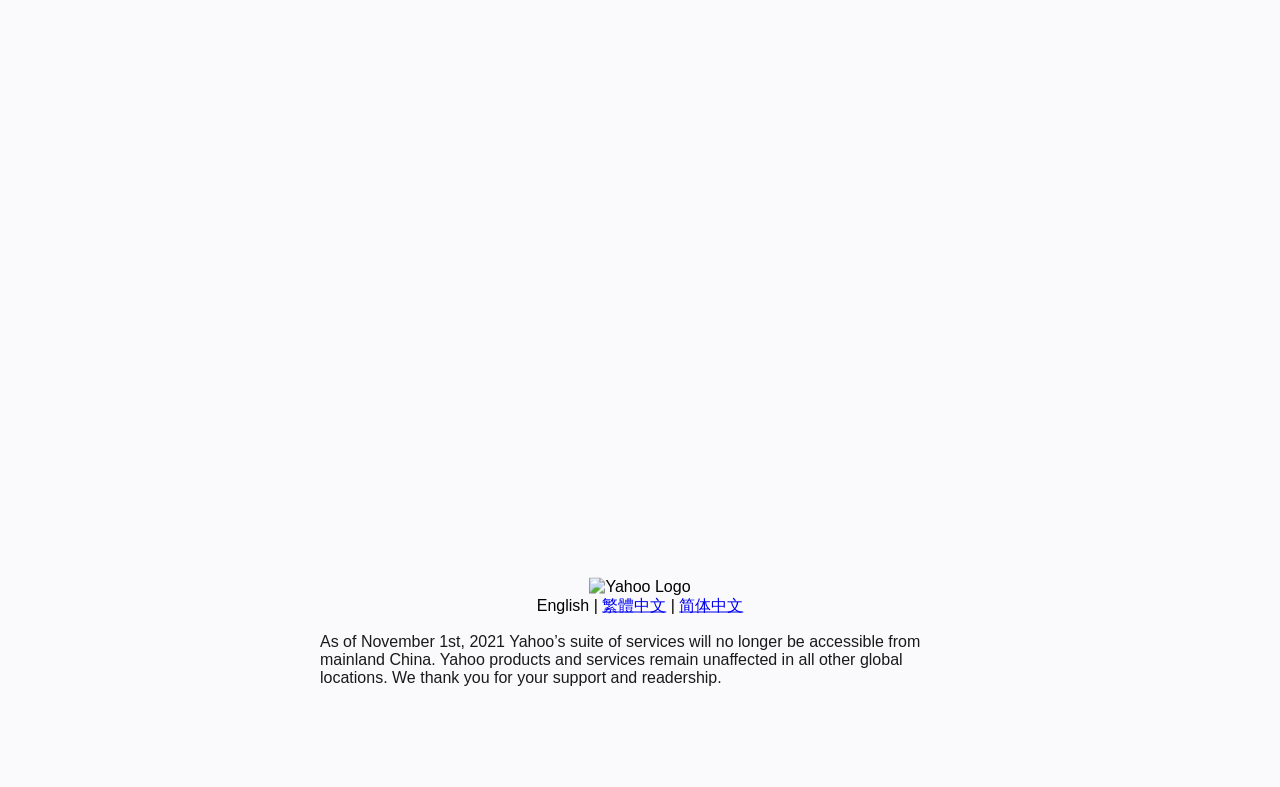From the webpage screenshot, identify the region described by 繁體中文. Provide the bounding box coordinates as (top-left x, top-left y, bottom-right x, bottom-right y), with each value being a floating point number between 0 and 1.

[0.47, 0.758, 0.52, 0.78]